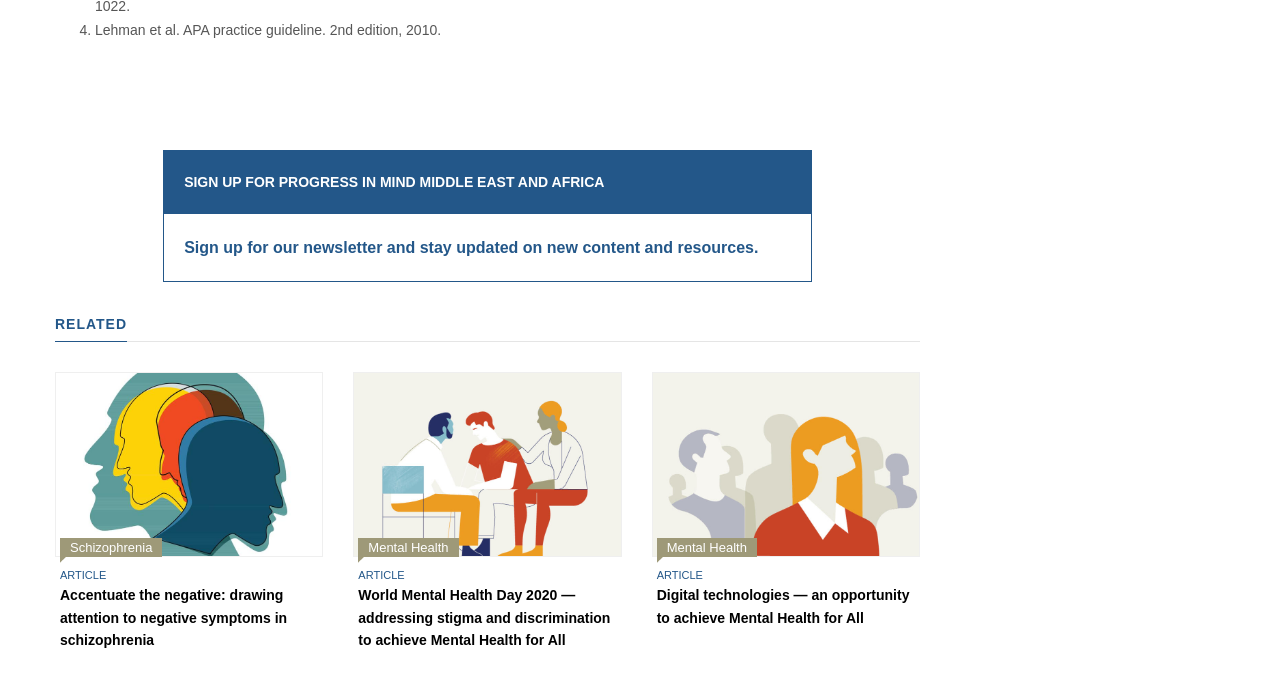Please specify the bounding box coordinates for the clickable region that will help you carry out the instruction: "Explore article about mental health".

[0.28, 0.787, 0.358, 0.815]